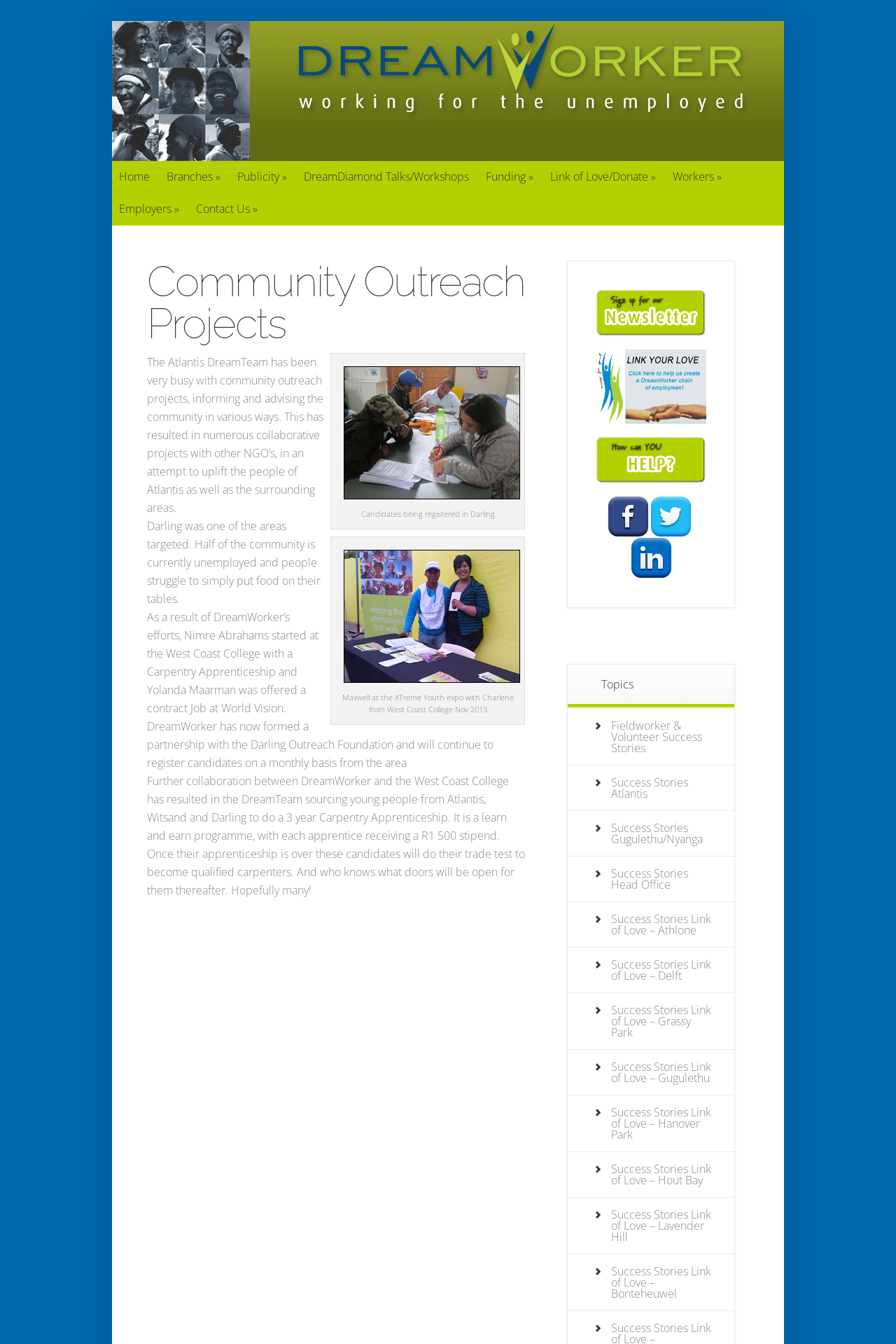How many collaborative projects are mentioned?
Using the visual information, reply with a single word or short phrase.

Numerous